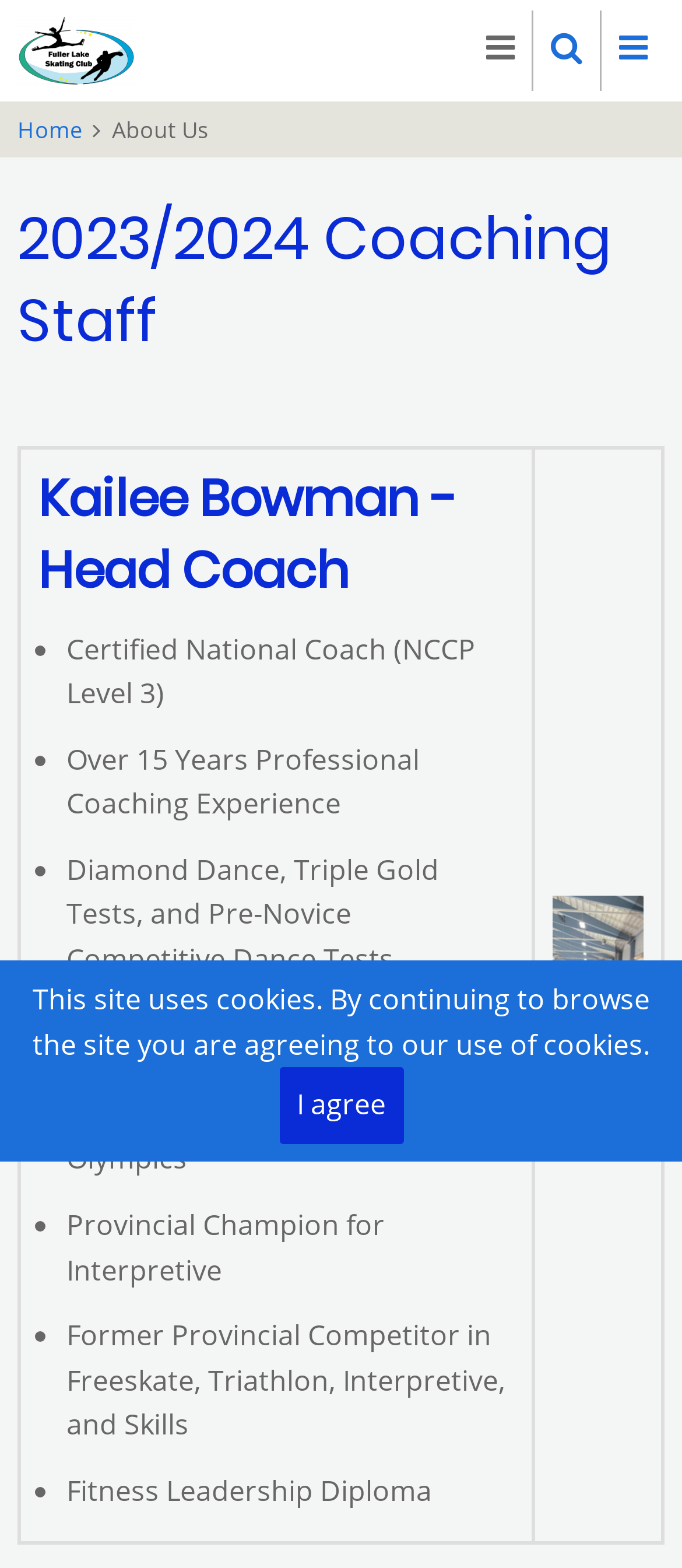Please provide a detailed answer to the question below by examining the image:
What is the purpose of the cookies used by the website?

The webpage has a cookie alert that states 'This site uses cookies. By continuing to browse the site you are agreeing to our use of cookies.', which indicates that the purpose of the cookies is to allow users to browse the site.